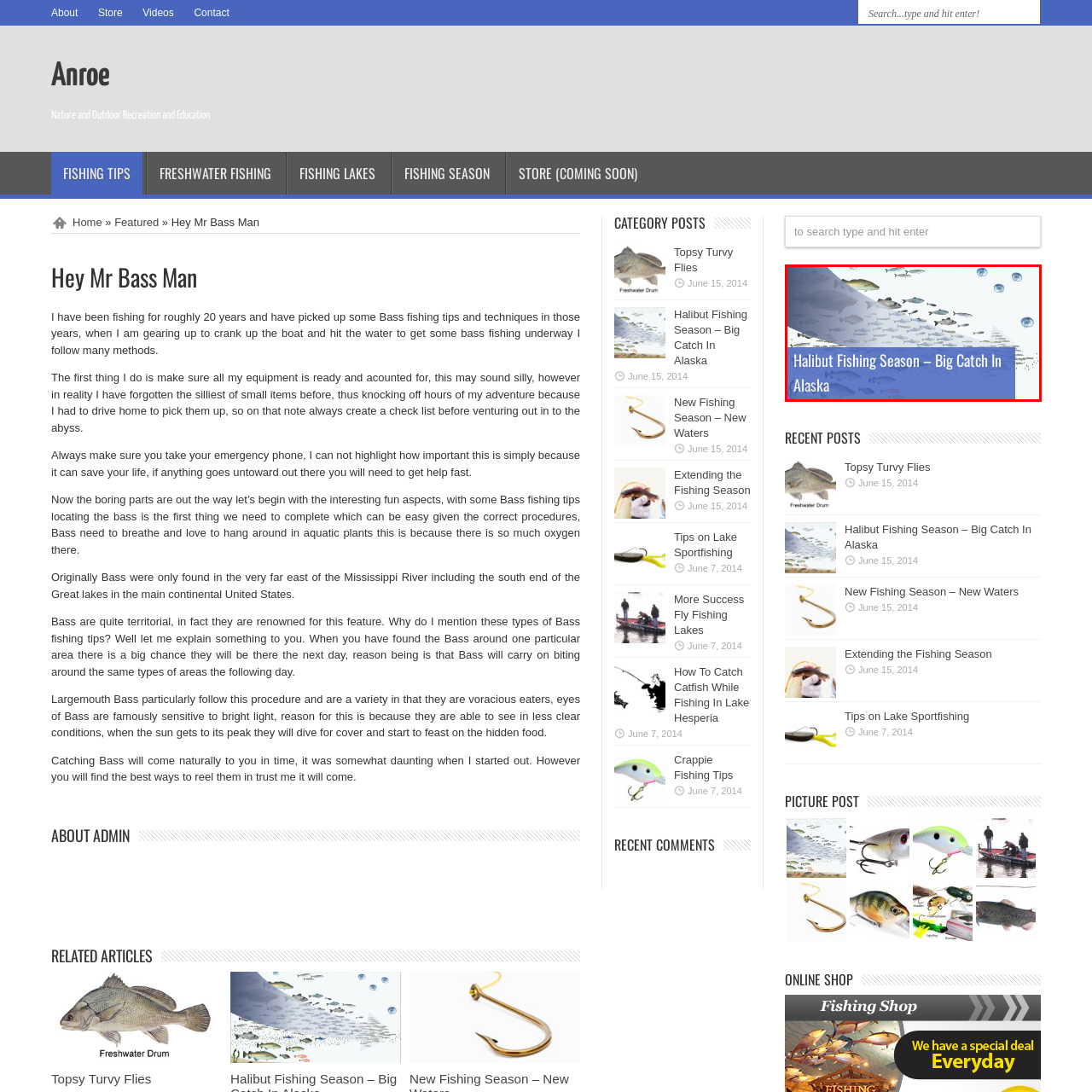Articulate a detailed description of the image inside the red frame.

The image titled "Halibut Fishing Season – Big Catch In Alaska" showcases a vibrant underwater scene filled with various fish species, capturing the essence of an exciting fishing adventure. The background features a school of fish swimming gracefully, while an array of aquatic life is illustrated, emphasizing the richness of the waters in Alaska during the halibut fishing season. The bold, blue banner at the bottom highlights the theme of the image, inviting viewers to explore the thrilling opportunities of fishing during this peak season. This captivating visual reflects the allure of Alaska’s fishing culture and the excitement of catching halibut, making it a perfect representation for enthusiasts and newcomers alike.